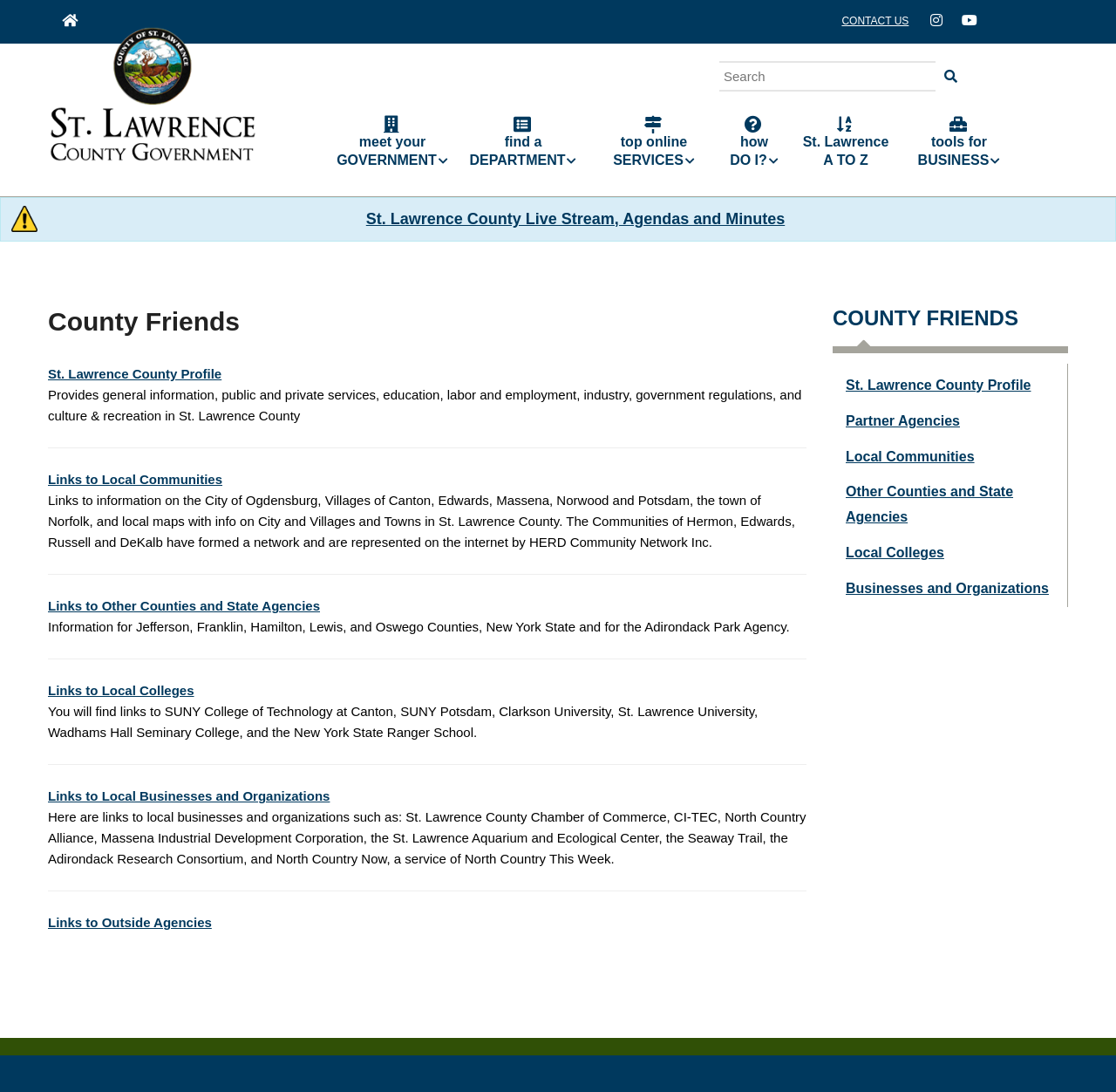Predict the bounding box of the UI element that fits this description: "St. Lawrence A TO Z".

[0.707, 0.084, 0.809, 0.178]